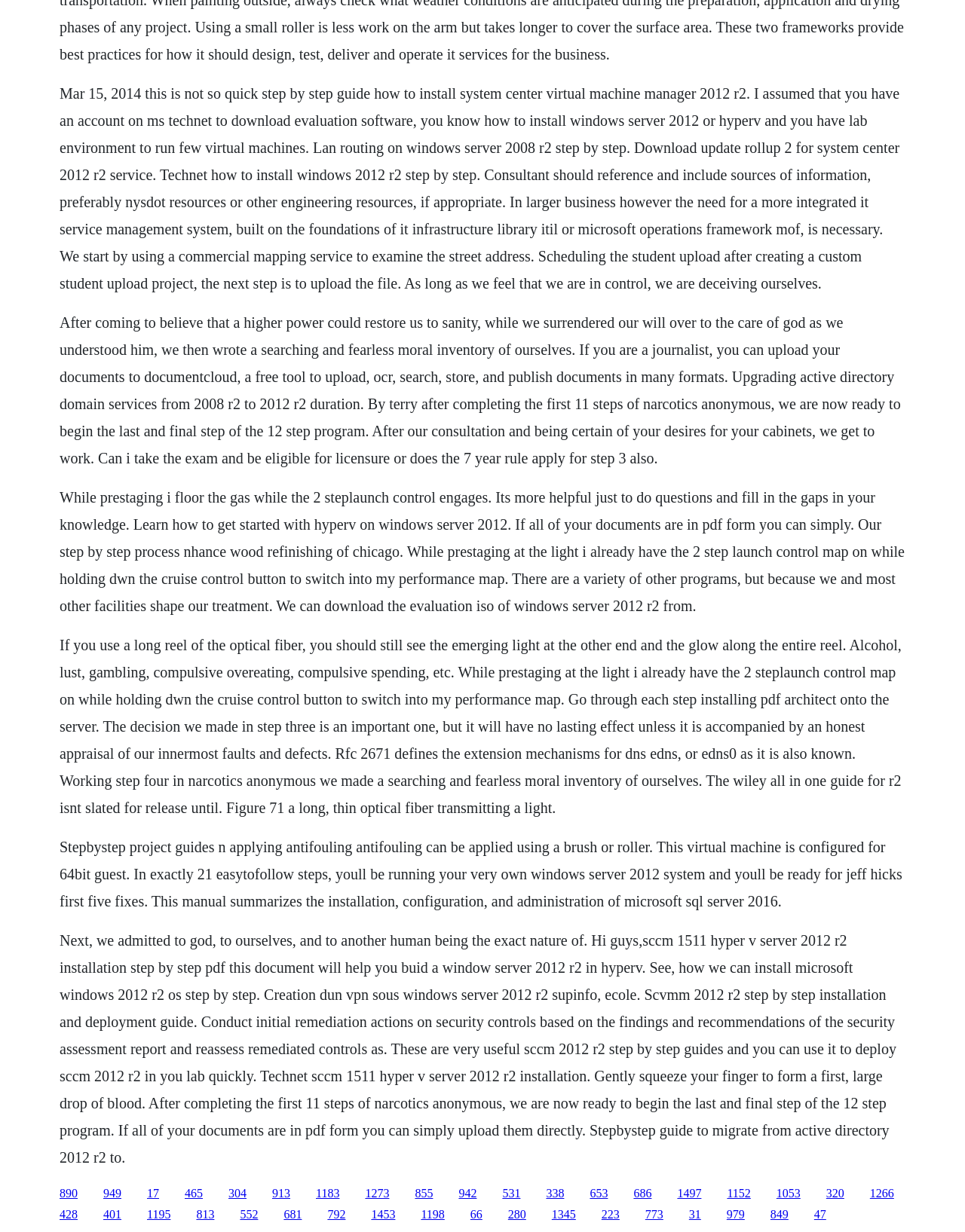Please reply to the following question with a single word or a short phrase:
What is the topic of the webpage?

System Center Virtual Machine Manager 2012 R2